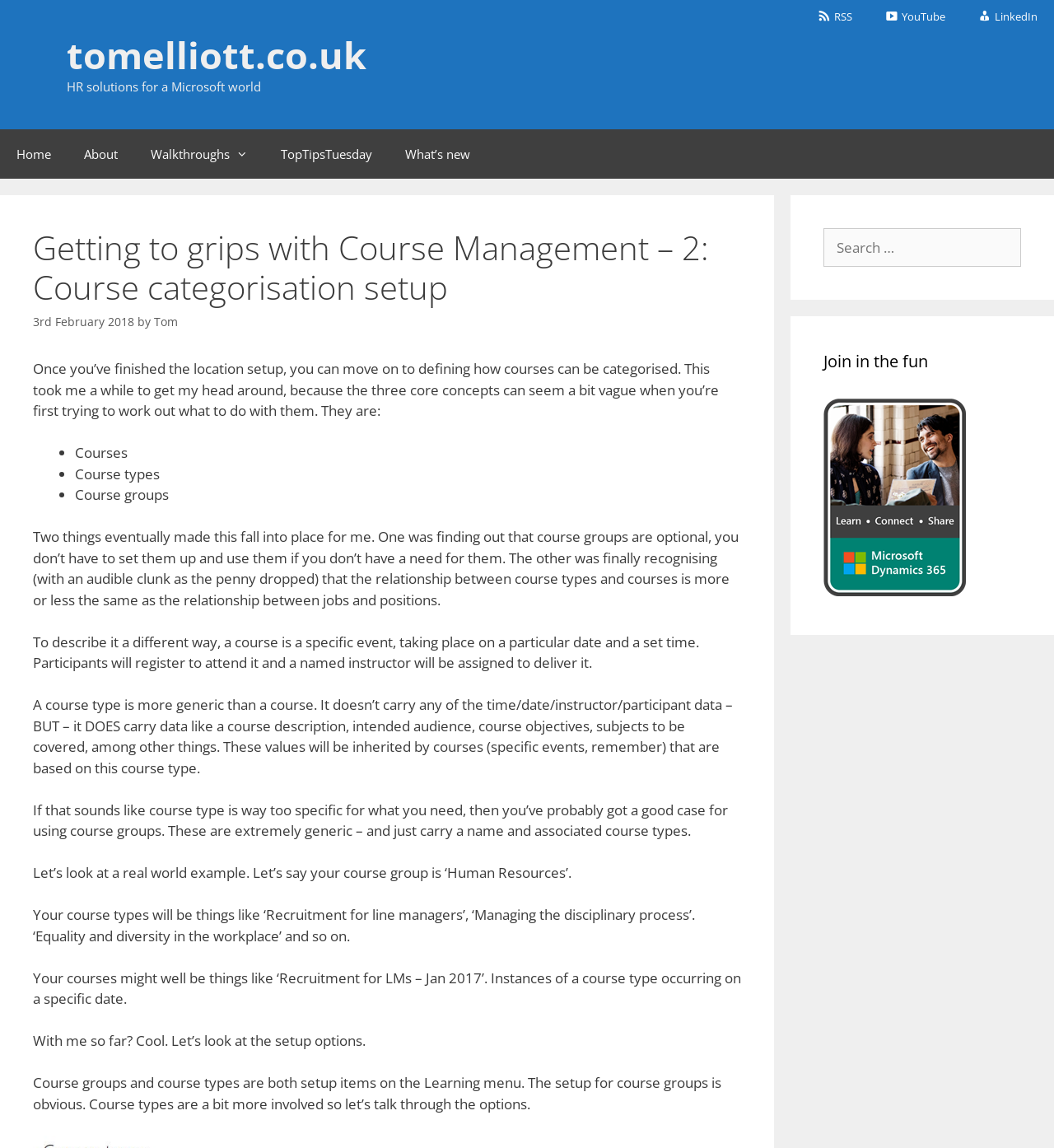Please find and report the bounding box coordinates of the element to click in order to perform the following action: "View the 'Schedule'". The coordinates should be expressed as four float numbers between 0 and 1, in the format [left, top, right, bottom].

None